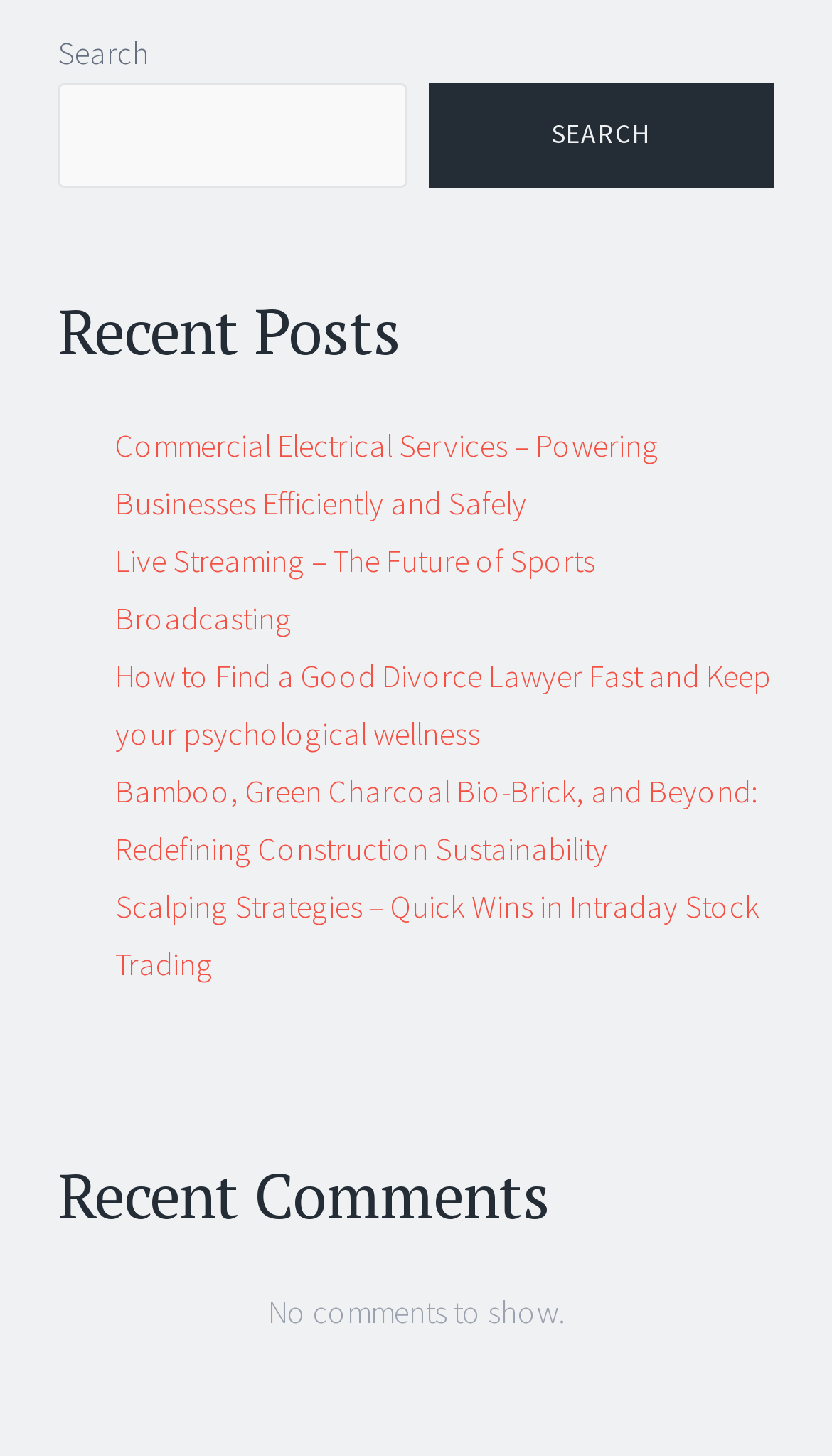Refer to the image and provide a thorough answer to this question:
How many comments are shown on the webpage?

The webpage has a section titled 'Recent Comments', but it displays the text 'No comments to show.' This indicates that there are no comments shown on the webpage.